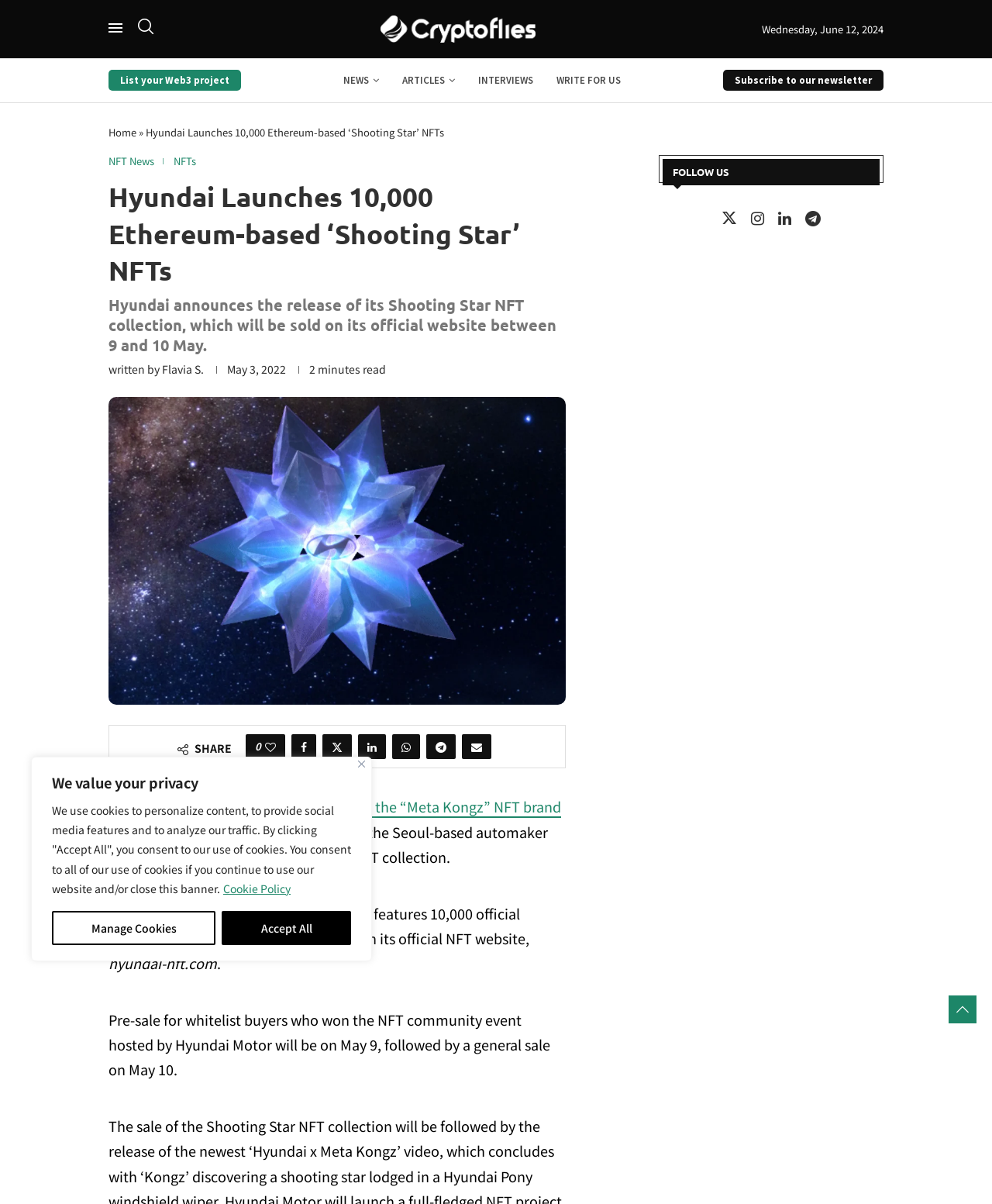What is the name of the NFT brand Hyundai collaborated with?
From the image, respond using a single word or phrase.

Meta Kongz